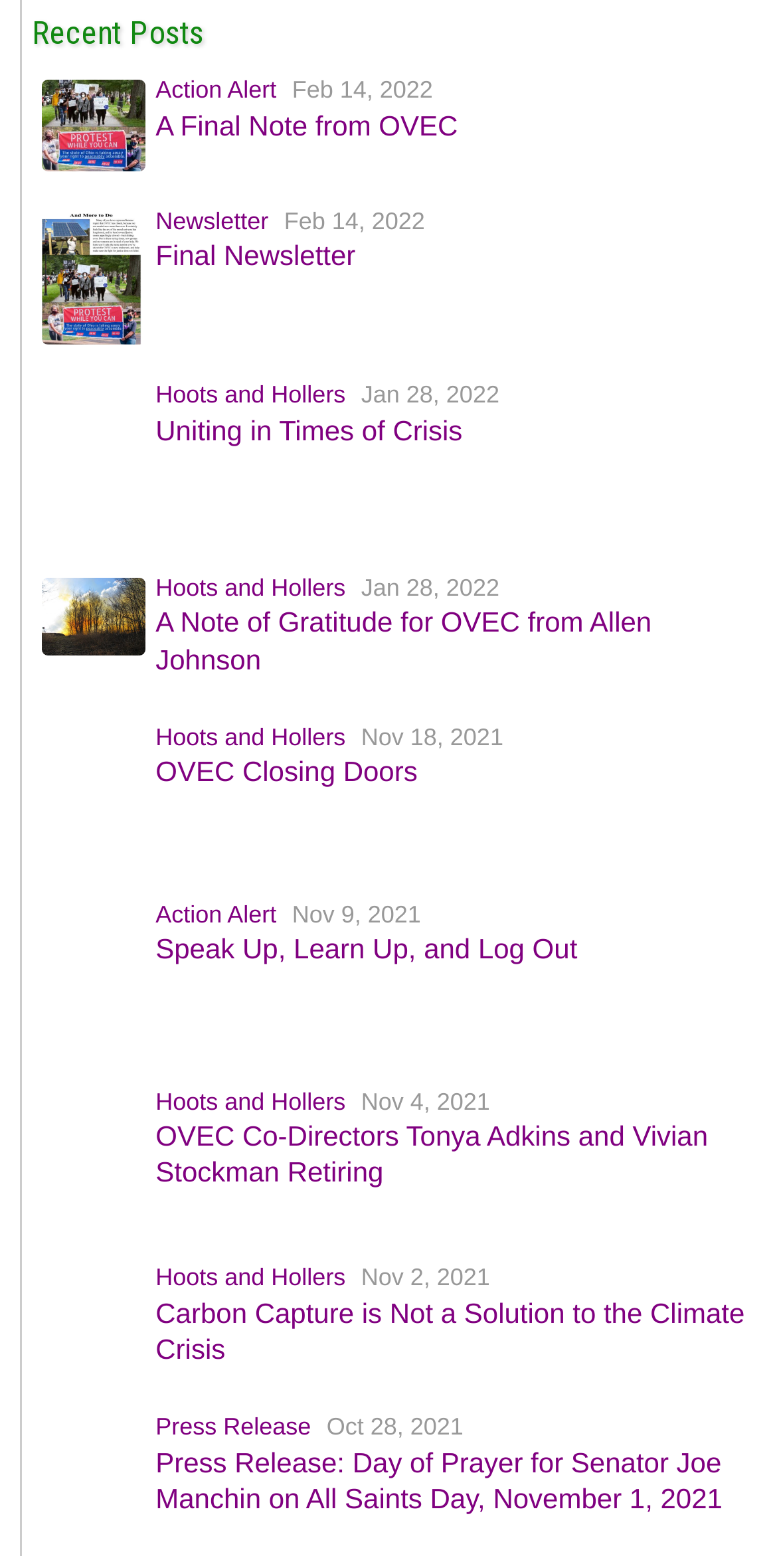Please provide a one-word or short phrase answer to the question:
How many images are there in the webpage?

3